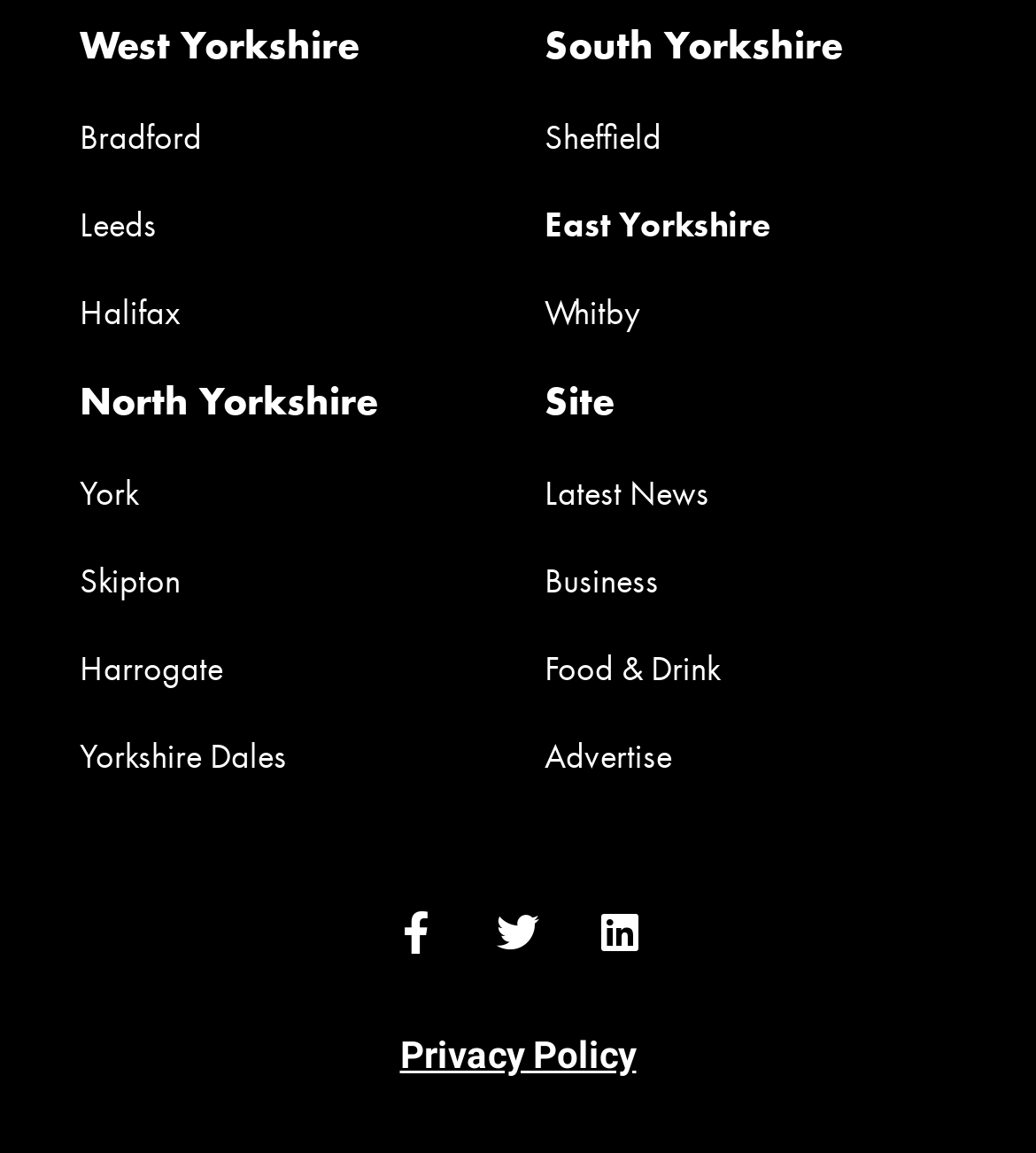Could you specify the bounding box coordinates for the clickable section to complete the following instruction: "Follow on Facebook"?

[0.352, 0.764, 0.451, 0.852]